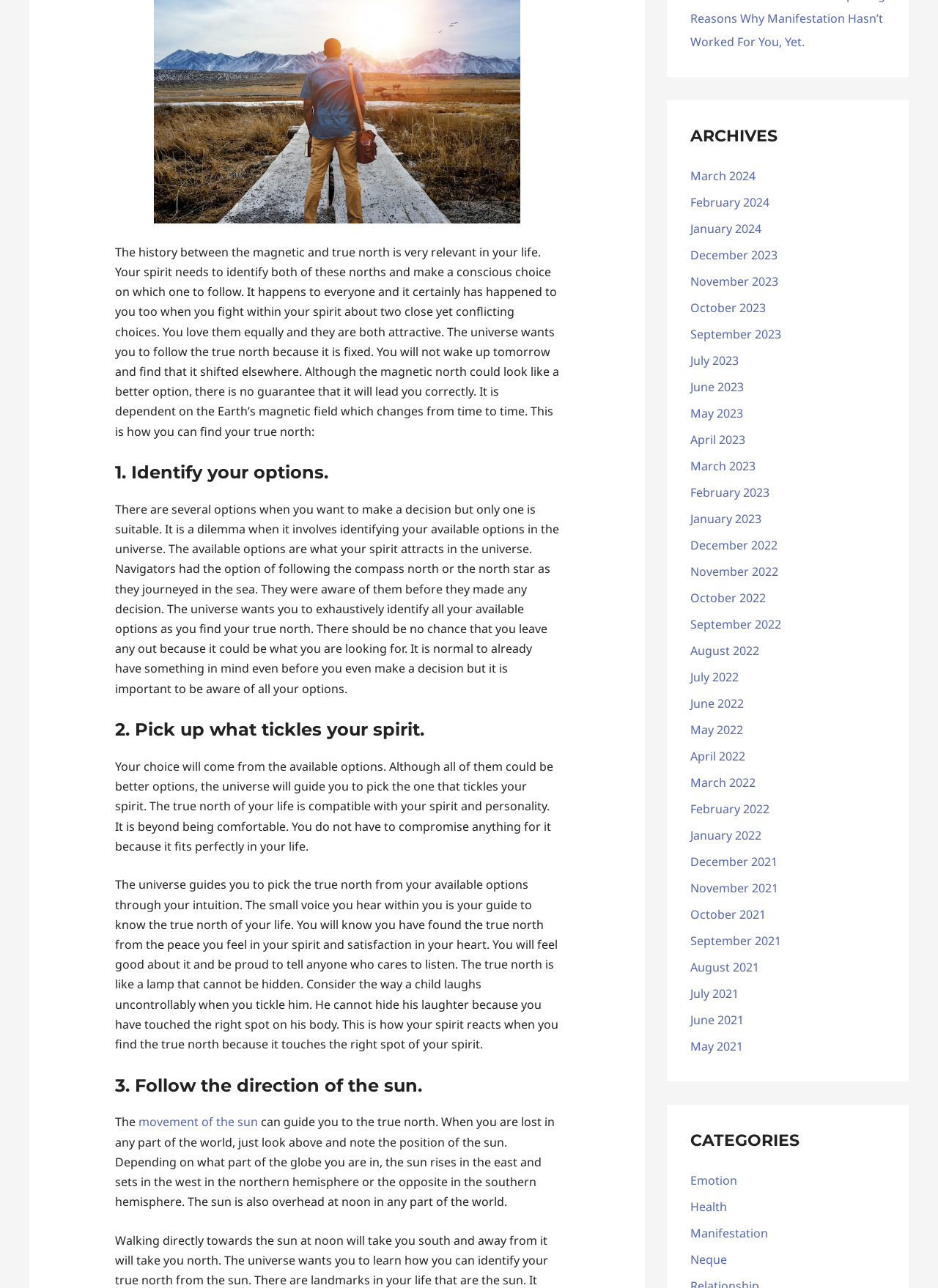What is the direction of the sun in the northern hemisphere?
Based on the image, give a one-word or short phrase answer.

Rises in east, sets in west